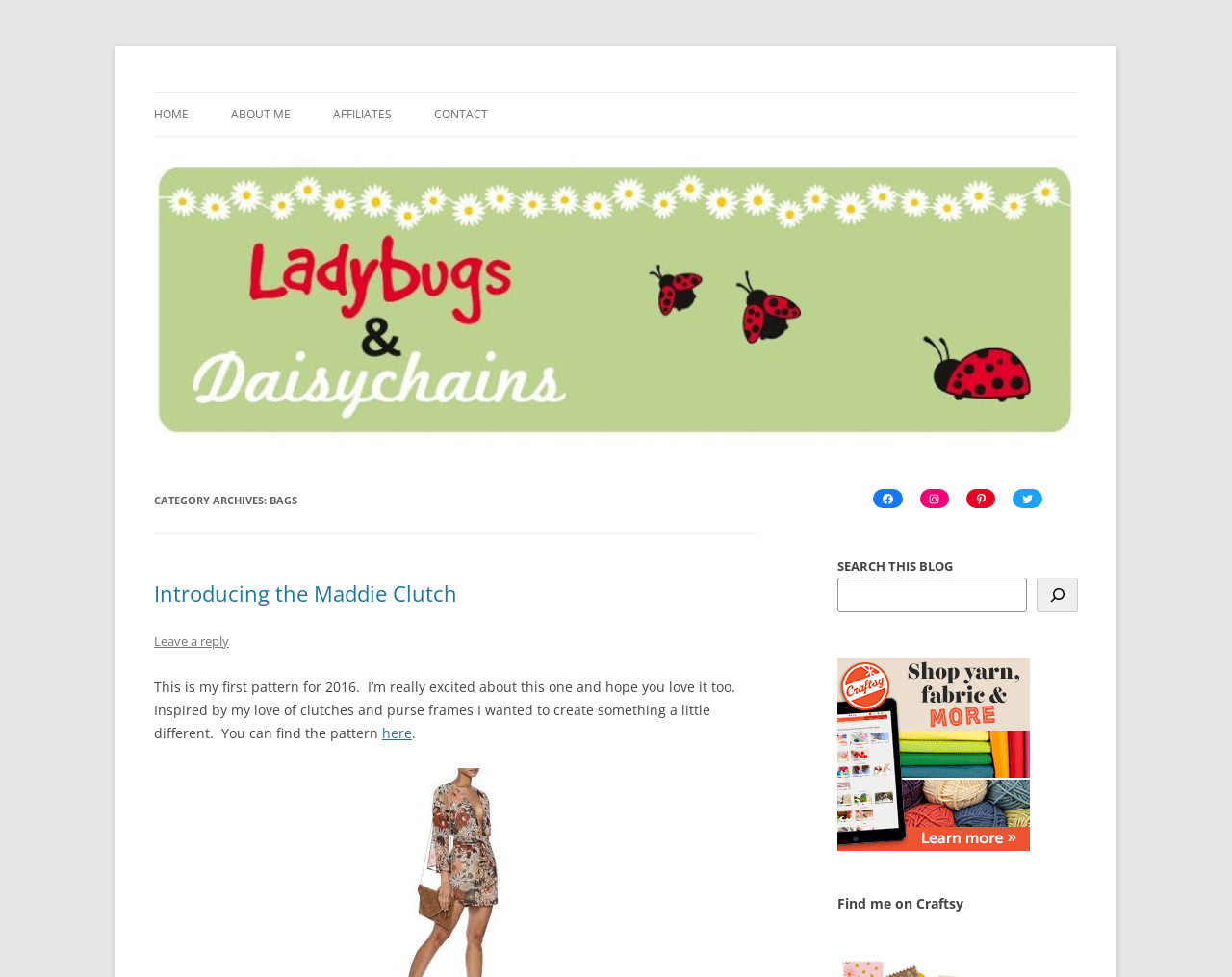Specify the bounding box coordinates for the region that must be clicked to perform the given instruction: "Click on the 'HOME' link".

[0.125, 0.096, 0.153, 0.139]